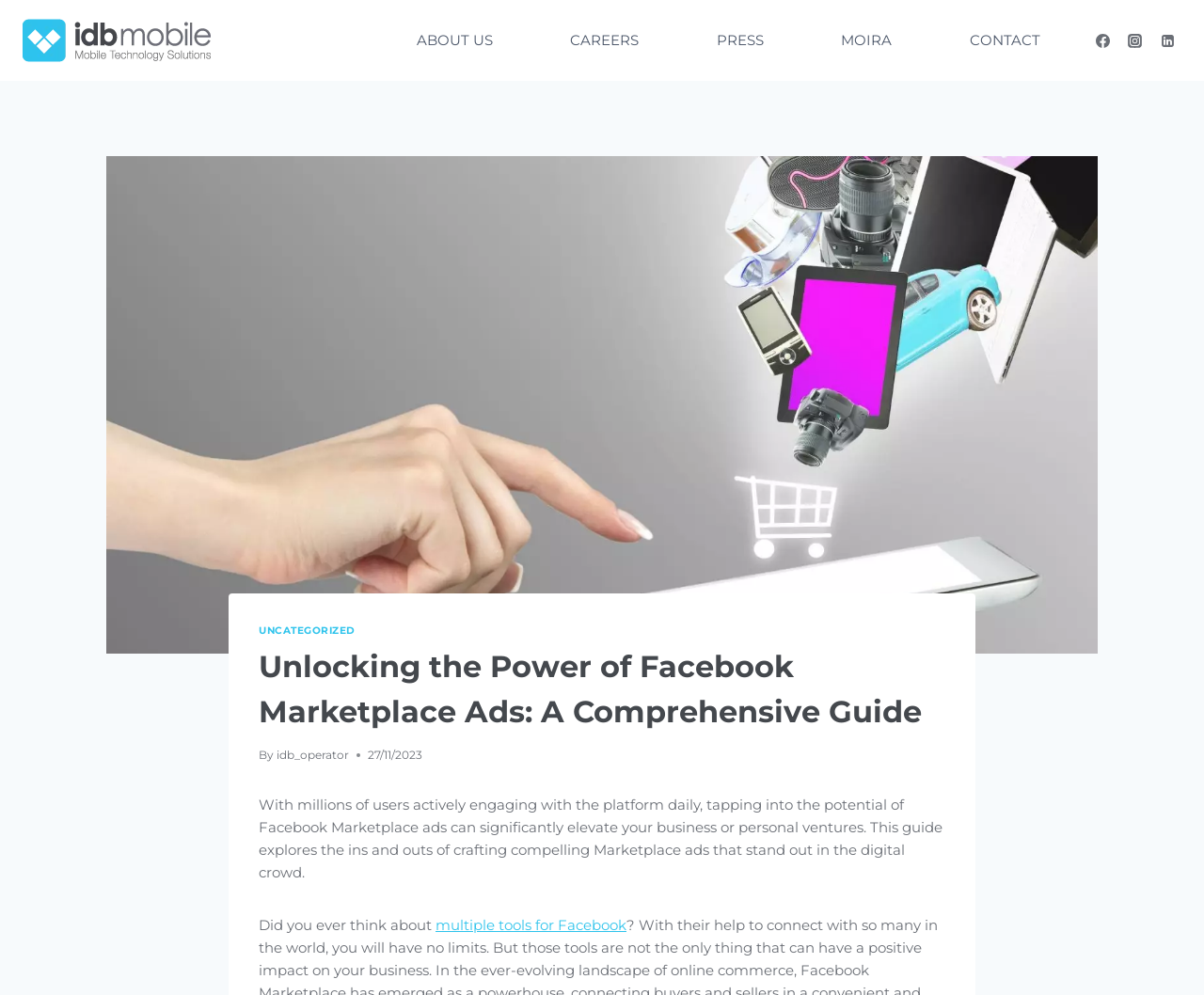Given the description idb_operator, predict the bounding box coordinates of the UI element. Ensure the coordinates are in the format (top-left x, top-left y, bottom-right x, bottom-right y) and all values are between 0 and 1.

[0.23, 0.751, 0.29, 0.766]